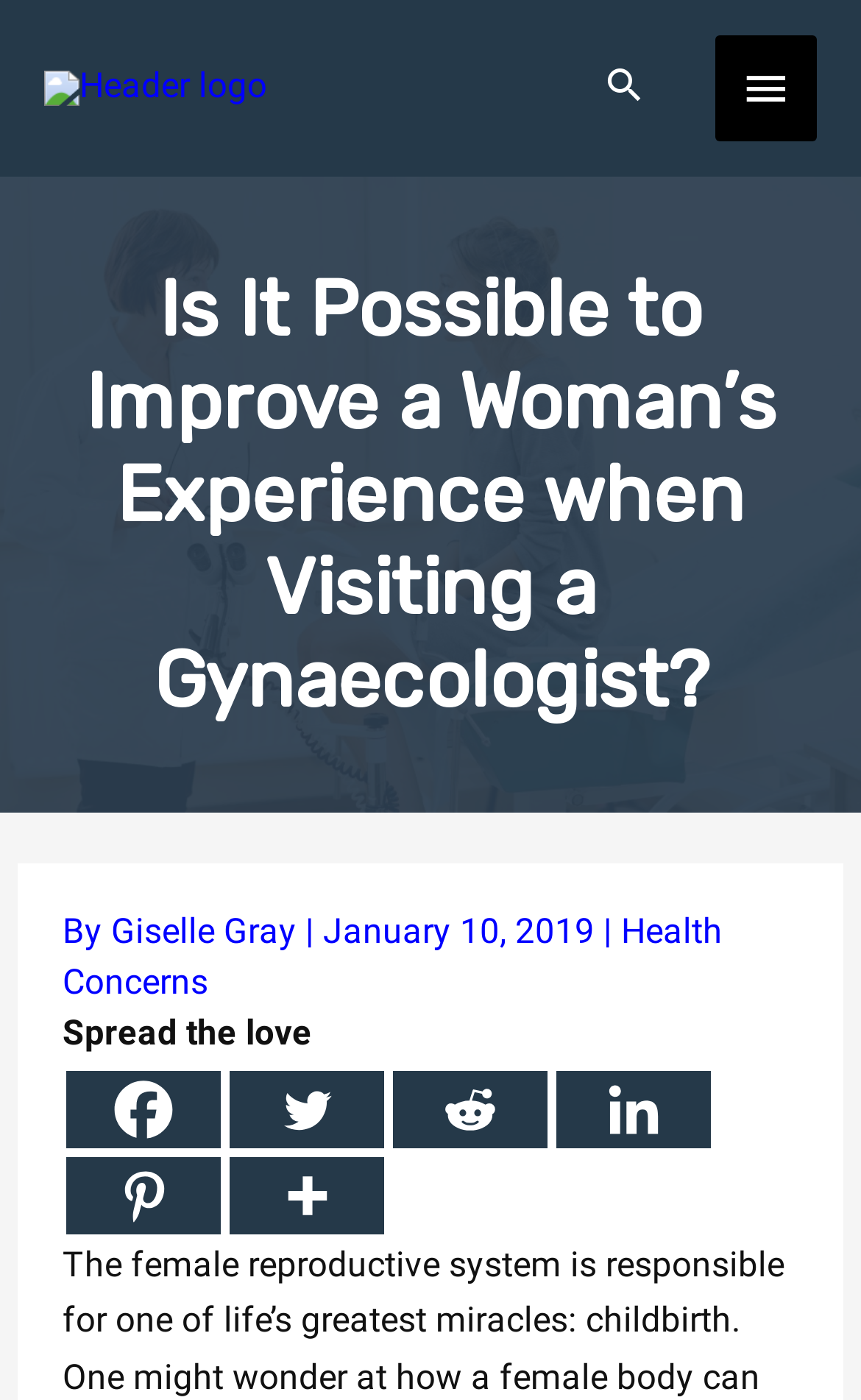What is the name of the website? From the image, respond with a single word or brief phrase.

Grow Healthy Vending